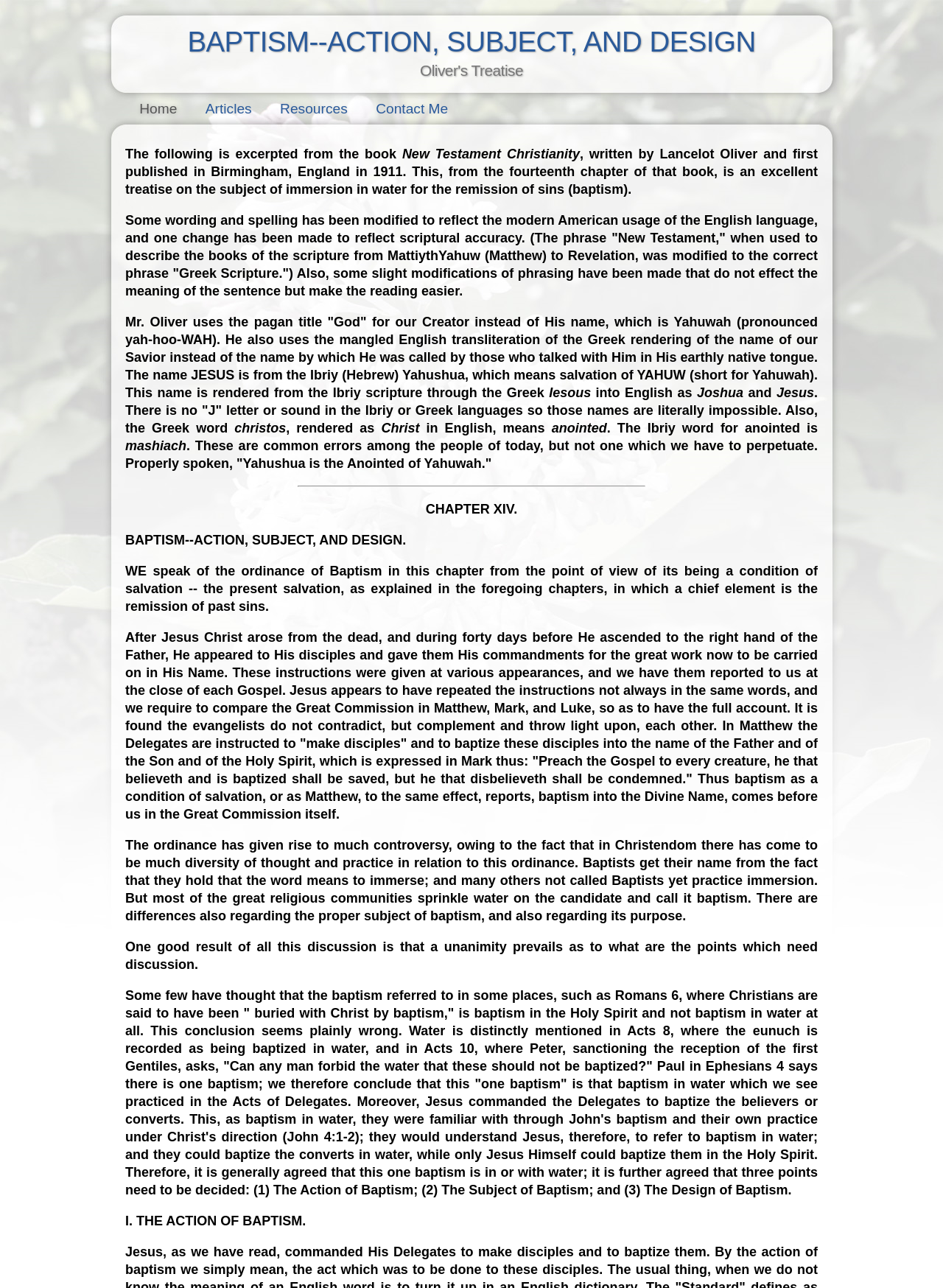What is the name of the Creator used by Mr. Oliver?
Please provide a single word or phrase based on the screenshot.

God